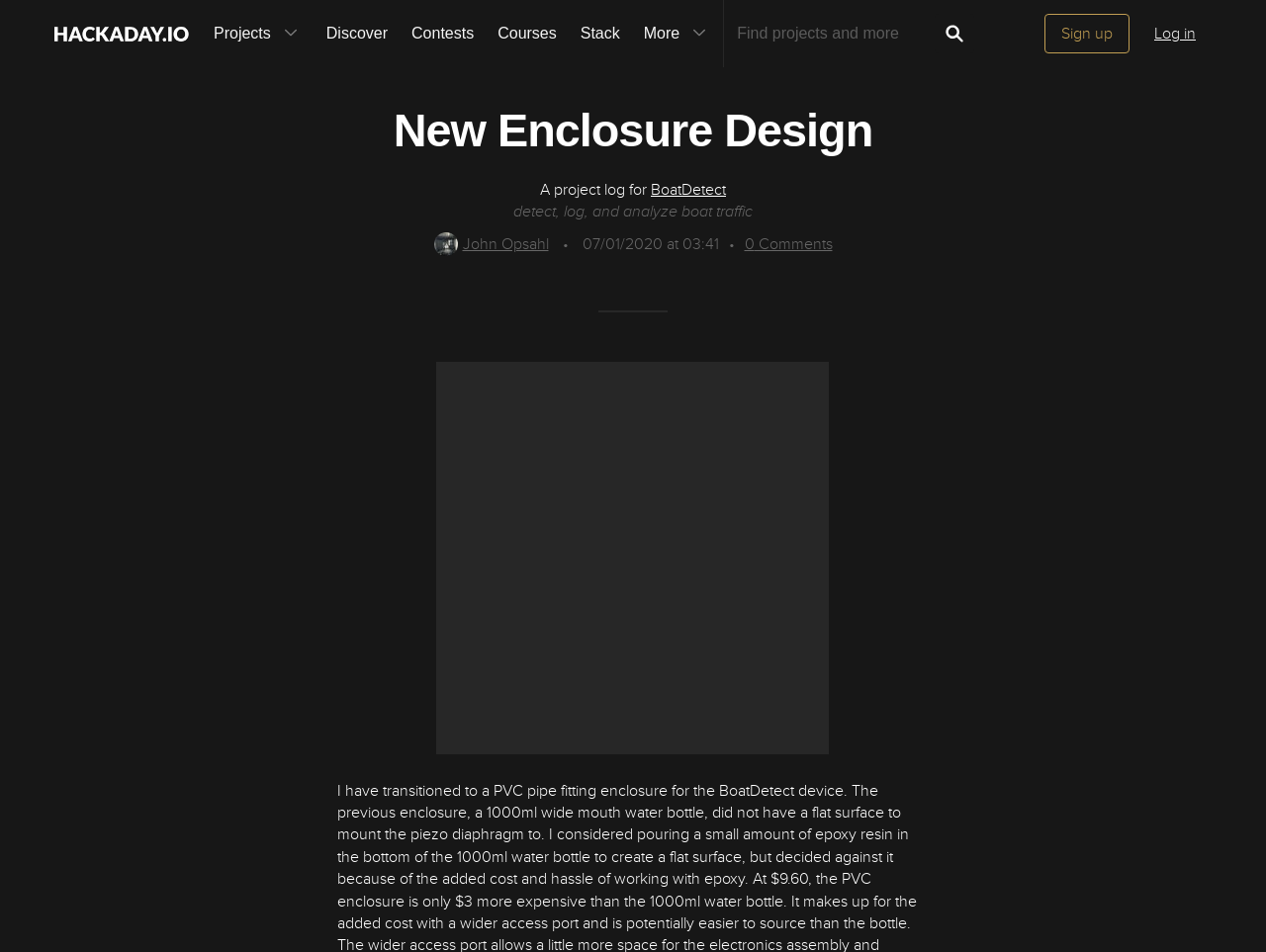Describe all the key features of the webpage in detail.

This webpage is about a project log for "BoatDetect", a device that detects, logs, and analyzes boat traffic. At the top, there is a main navigation bar with links to "Hackaday.io", "Projects", "Discover", "Contests", "Courses", and "Stack". On the right side of the navigation bar, there is a search box with a "Search" button and a "More" dropdown menu.

Below the navigation bar, there is a heading that reads "New Enclosure Design". Underneath the heading, there is a brief description of the project, which mentions that the device has been transitioned to a PVC pipe fitting enclosure. The previous enclosure was a 1000ml wide mouth water bottle.

On the left side of the page, there is a profile section with a link to the project owner's profile, "john-opsahl John Opsahl", accompanied by a small image. Below the profile section, there is a timestamp indicating that the project was updated 4 years ago.

The main content of the page is an image of the new enclosure design, which takes up most of the page. The image is a figure with a link to a larger version of the image.